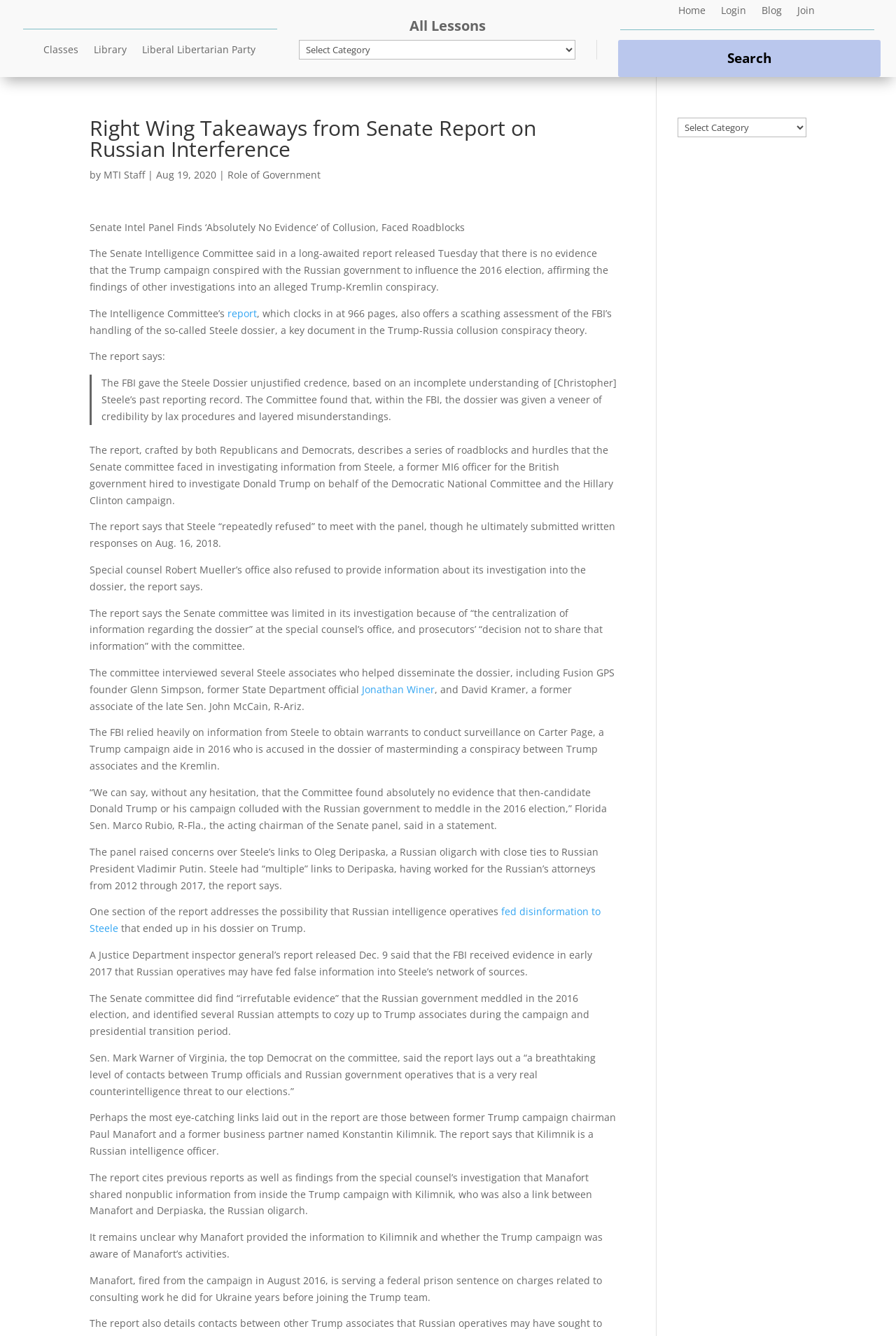Determine the bounding box coordinates of the clickable element necessary to fulfill the instruction: "Search for something". Provide the coordinates as four float numbers within the 0 to 1 range, i.e., [left, top, right, bottom].

[0.69, 0.03, 0.983, 0.058]